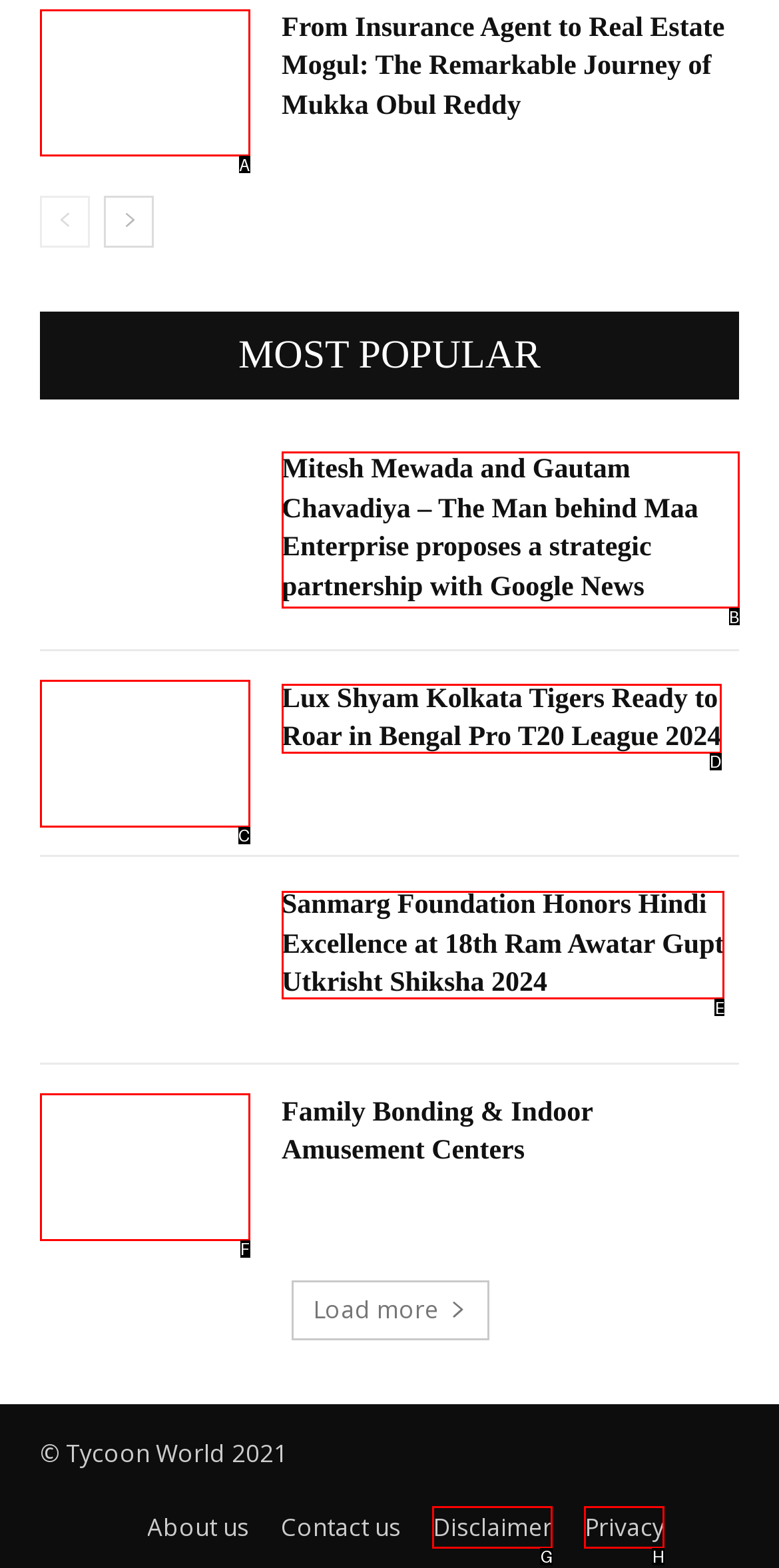Specify the letter of the UI element that should be clicked to achieve the following: View the article about Mitesh Mewada and Gautam Chavadiya
Provide the corresponding letter from the choices given.

B